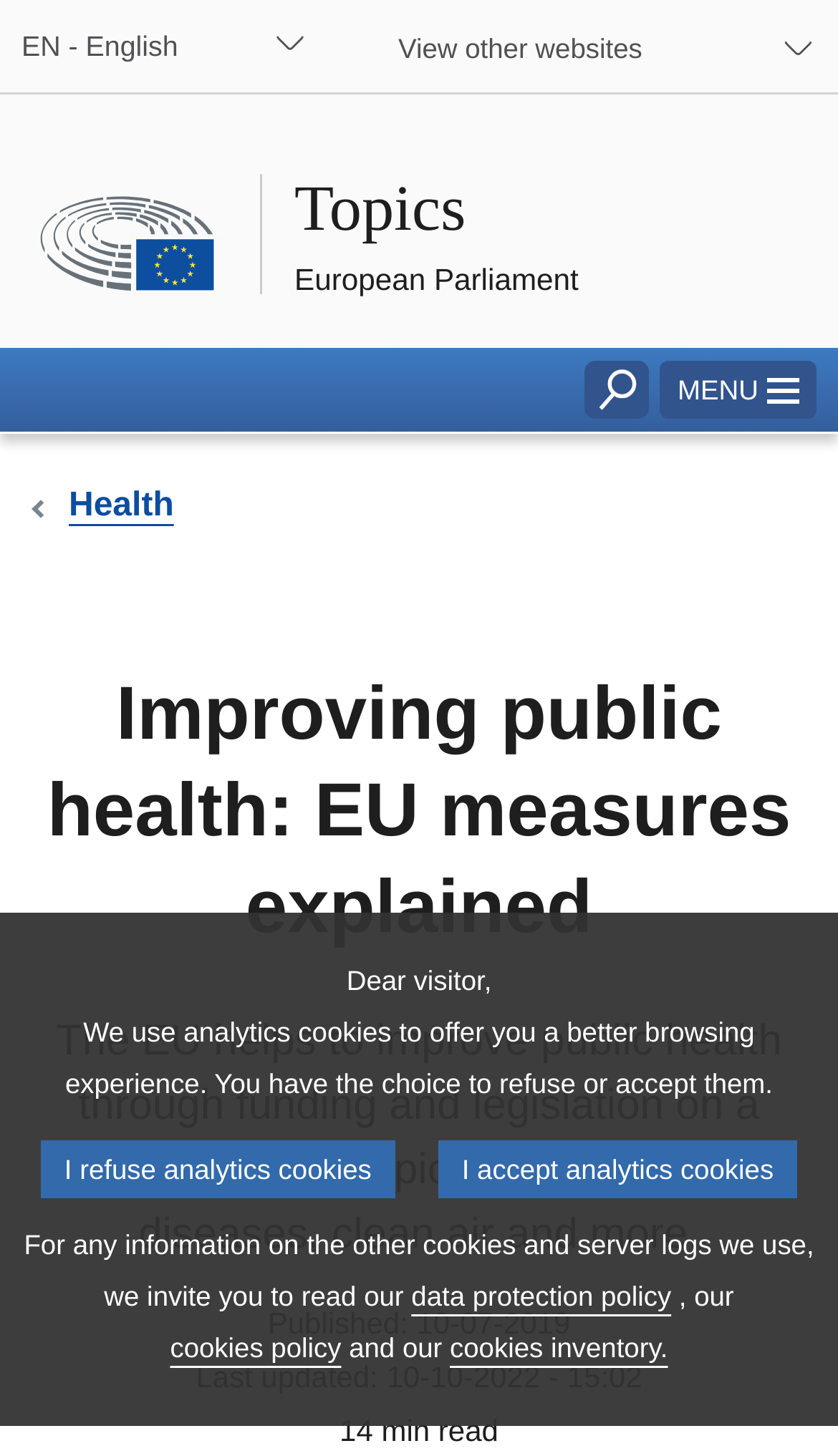Bounding box coordinates should be in the format (top-left x, top-left y, bottom-right x, bottom-right y) and all values should be floating point numbers between 0 and 1. Determine the bounding box coordinate for the UI element described as: alt="Brighton Dental Suite"

None